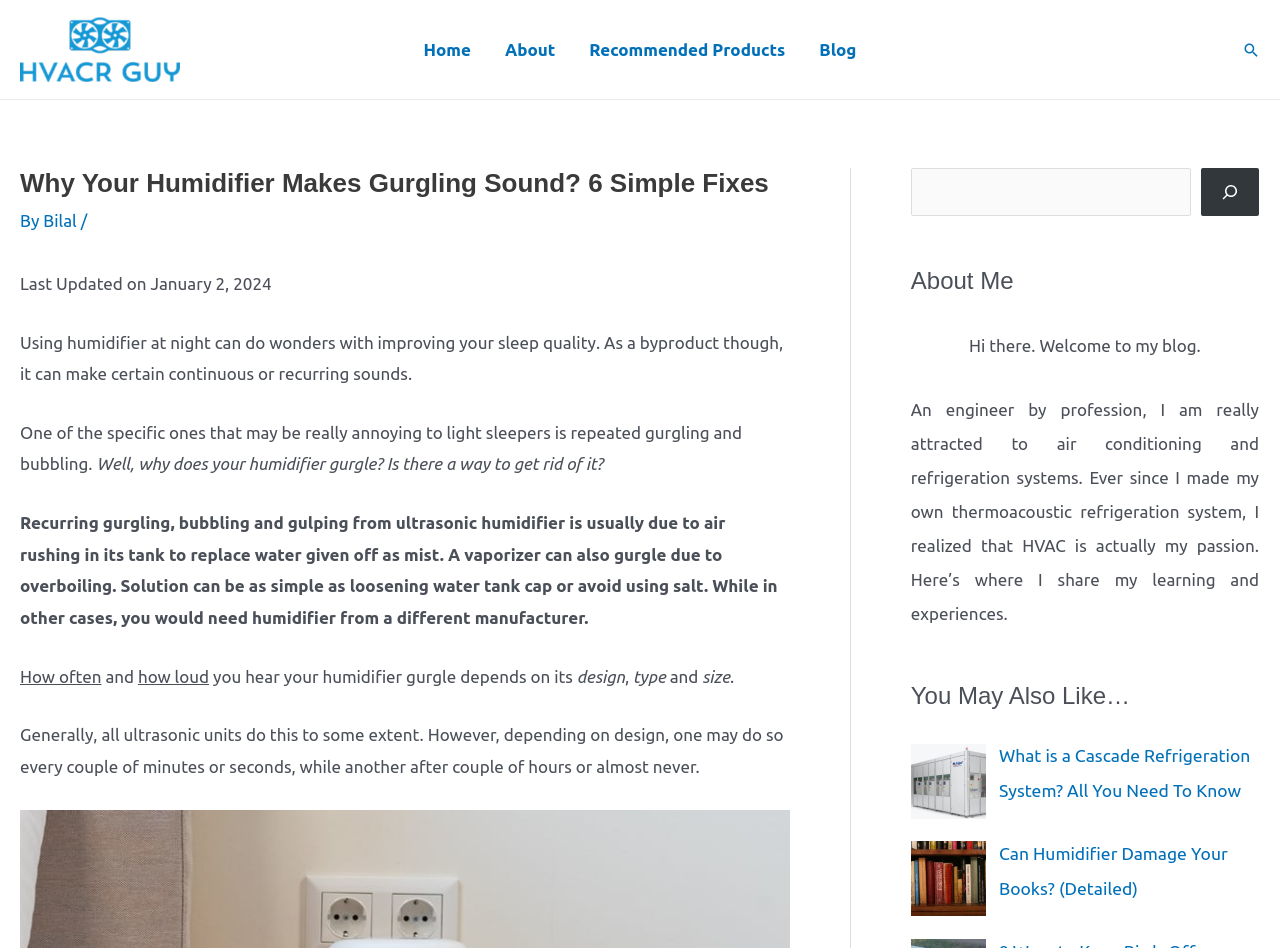Carefully examine the image and provide an in-depth answer to the question: What is the author of the article?

The author of the article can be found in the header section of the webpage, where it says 'By Bilal'. This indicates that the author of the article is Bilal.